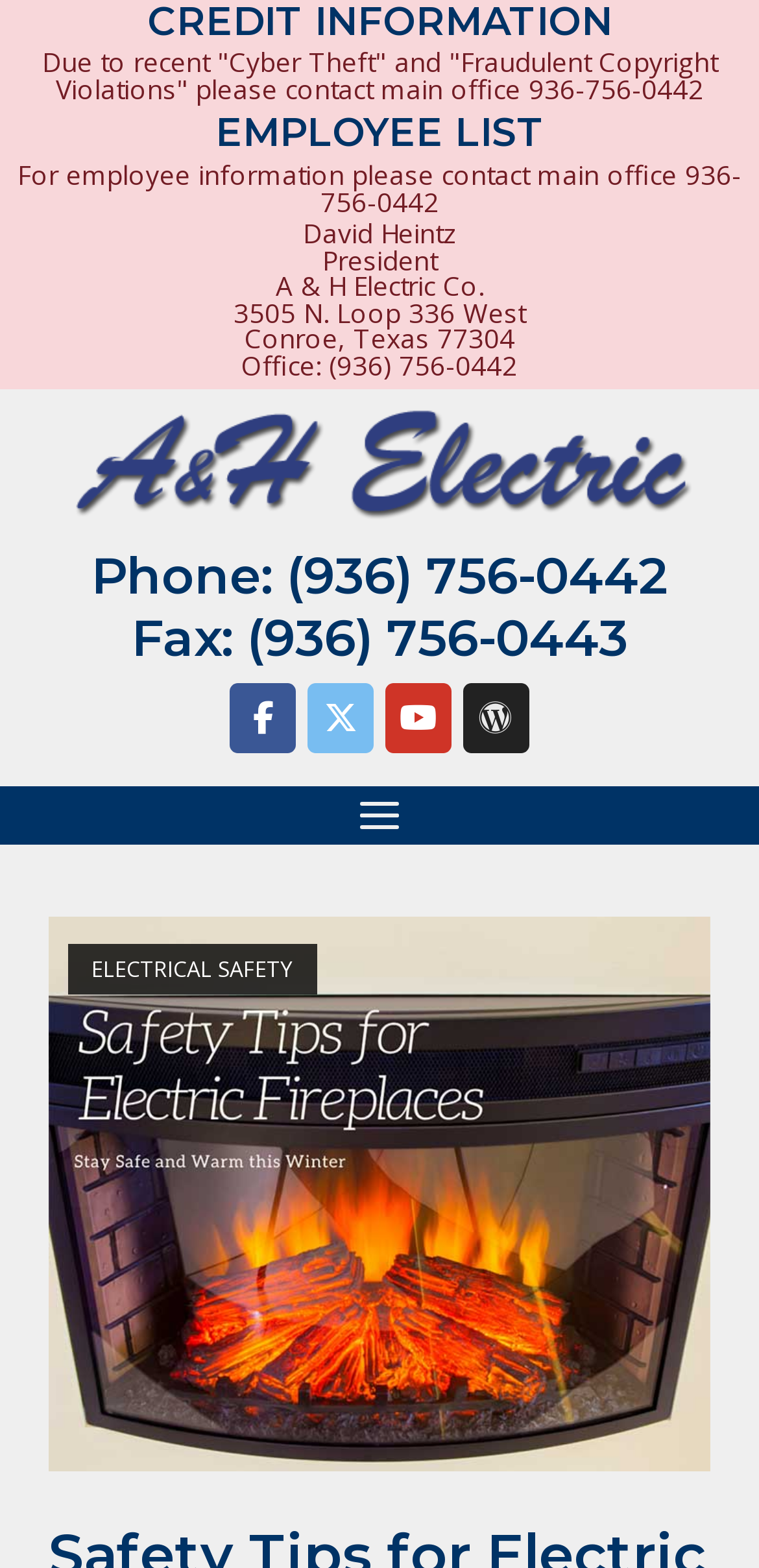Use a single word or phrase to answer the question:
What is the company name?

A & H Electric Co.